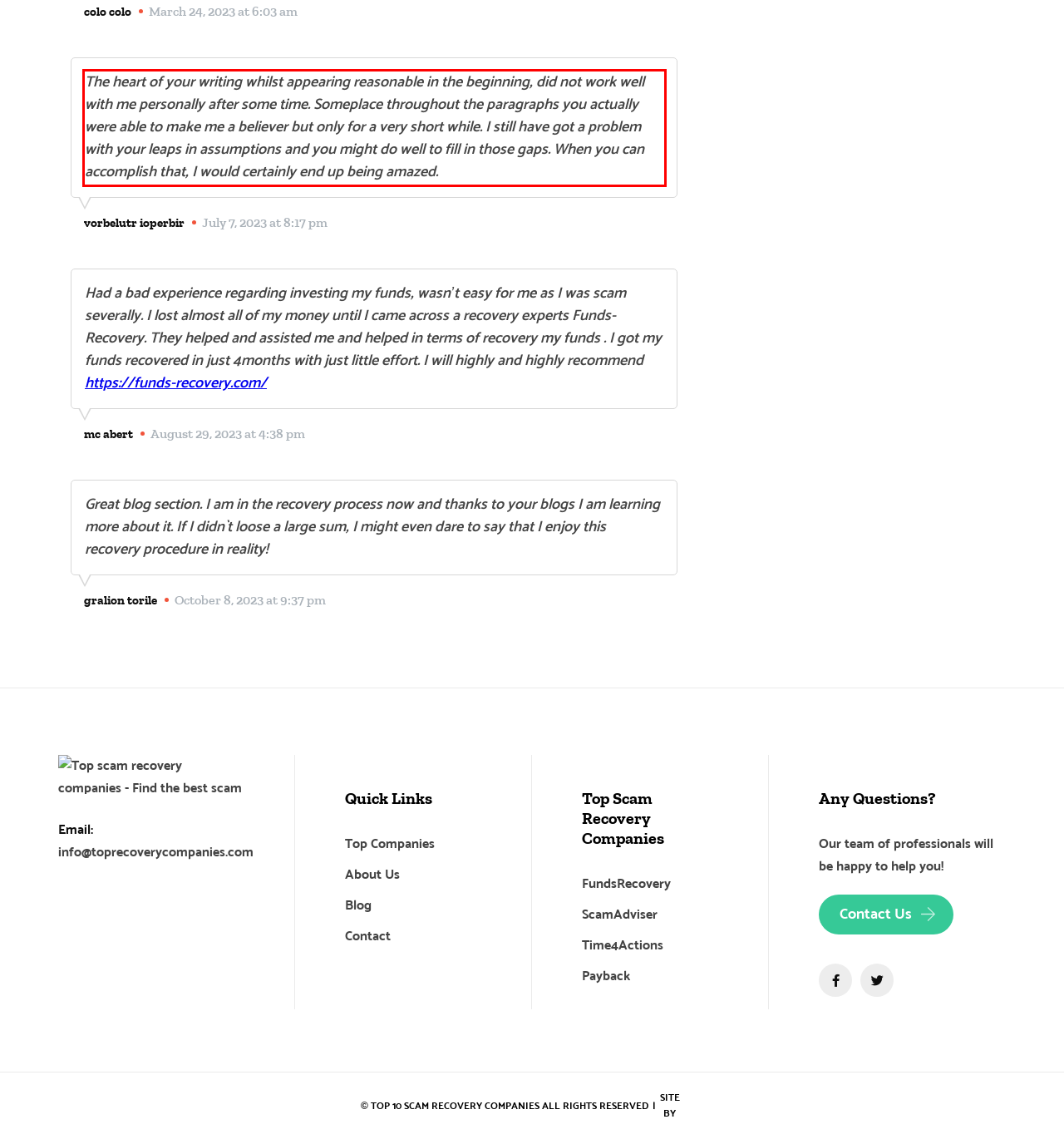Given a webpage screenshot, identify the text inside the red bounding box using OCR and extract it.

The heart of your writing whilst appearing reasonable in the beginning, did not work well with me personally after some time. Someplace throughout the paragraphs you actually were able to make me a believer but only for a very short while. I still have got a problem with your leaps in assumptions and you might do well to fill in those gaps. When you can accomplish that, I would certainly end up being amazed.